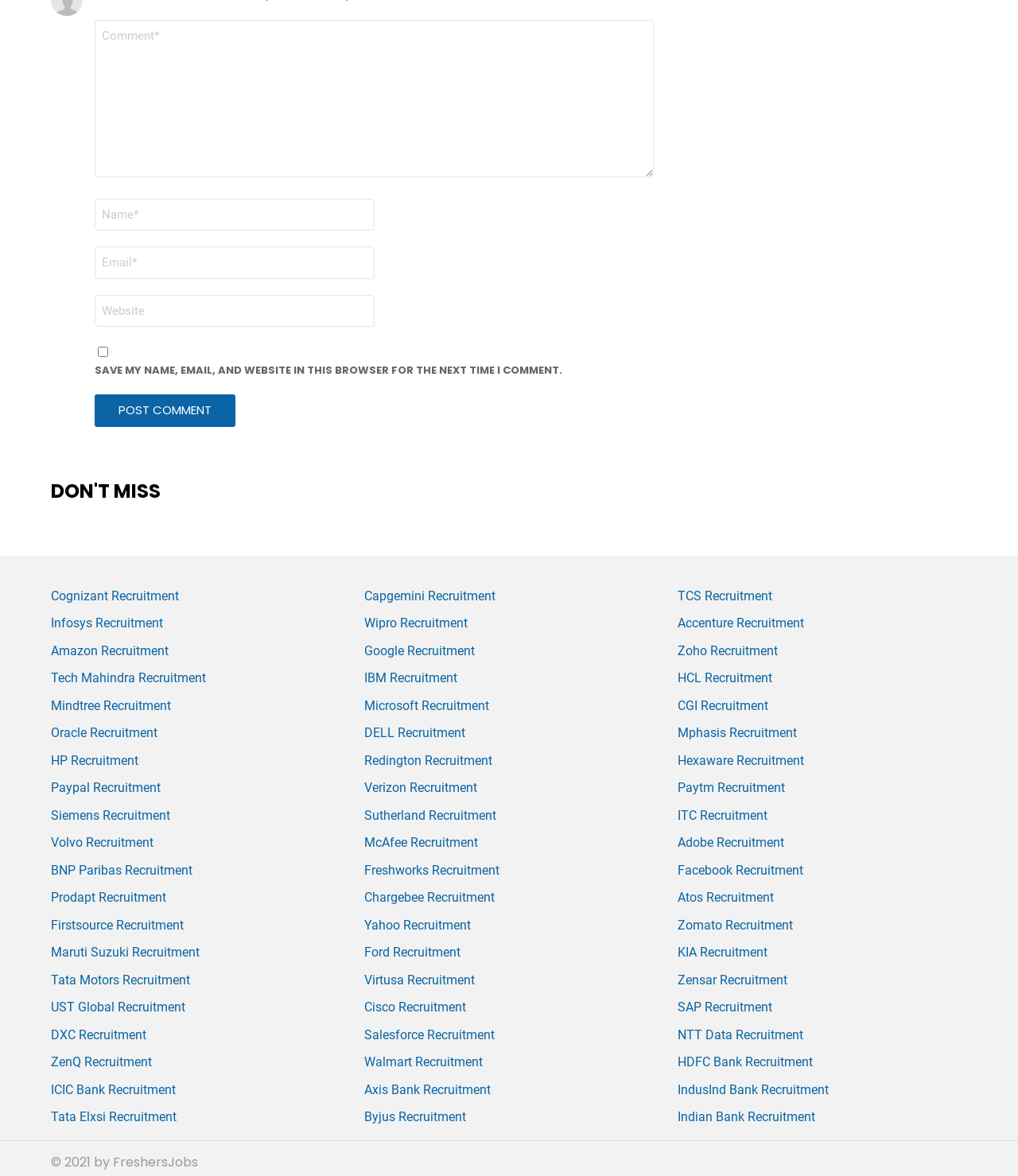Please specify the bounding box coordinates for the clickable region that will help you carry out the instruction: "Click the Post Comment button".

[0.093, 0.336, 0.231, 0.363]